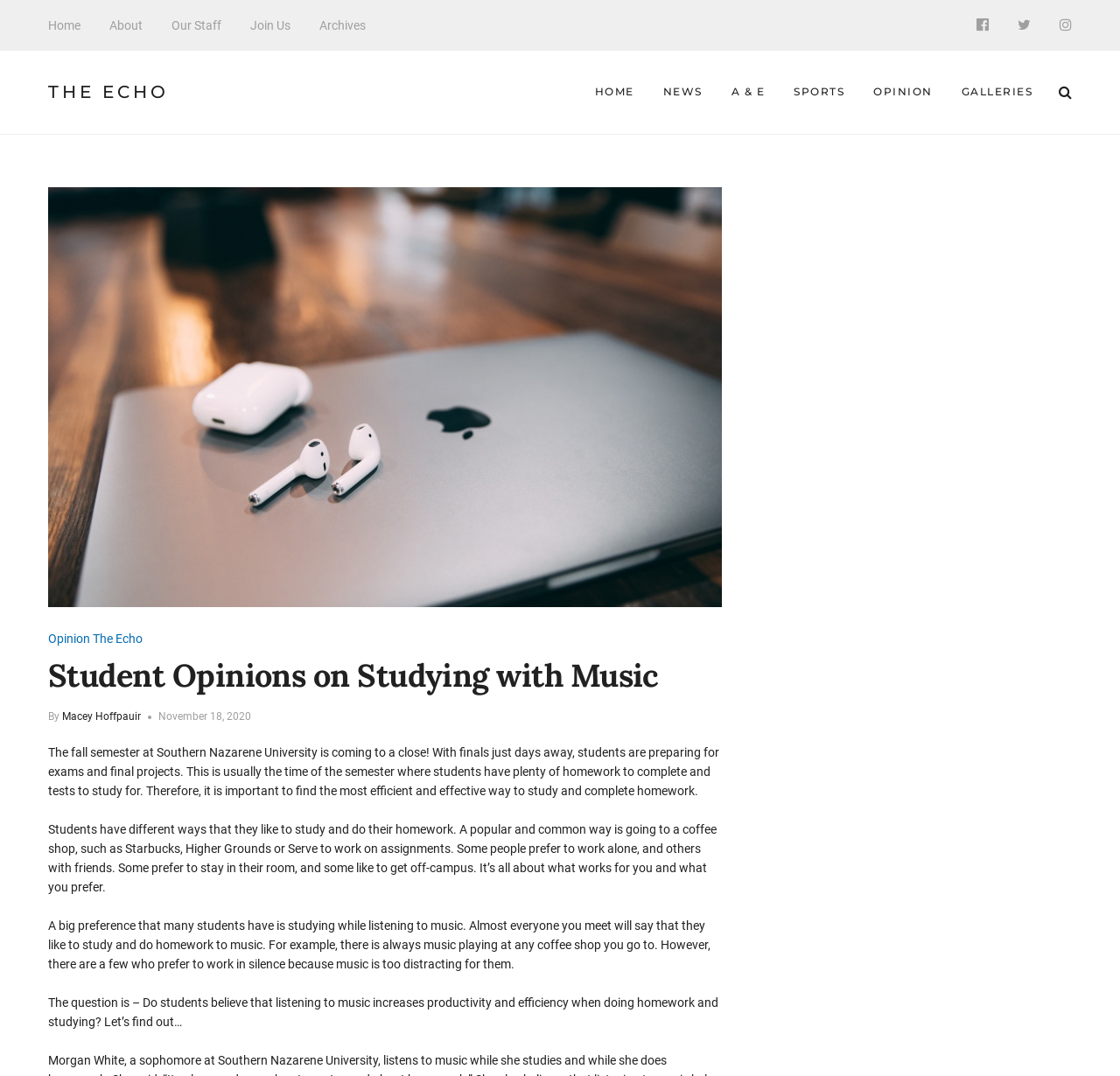Answer the question below in one word or phrase:
What is the name of the author of the article?

Macey Hoffpauir